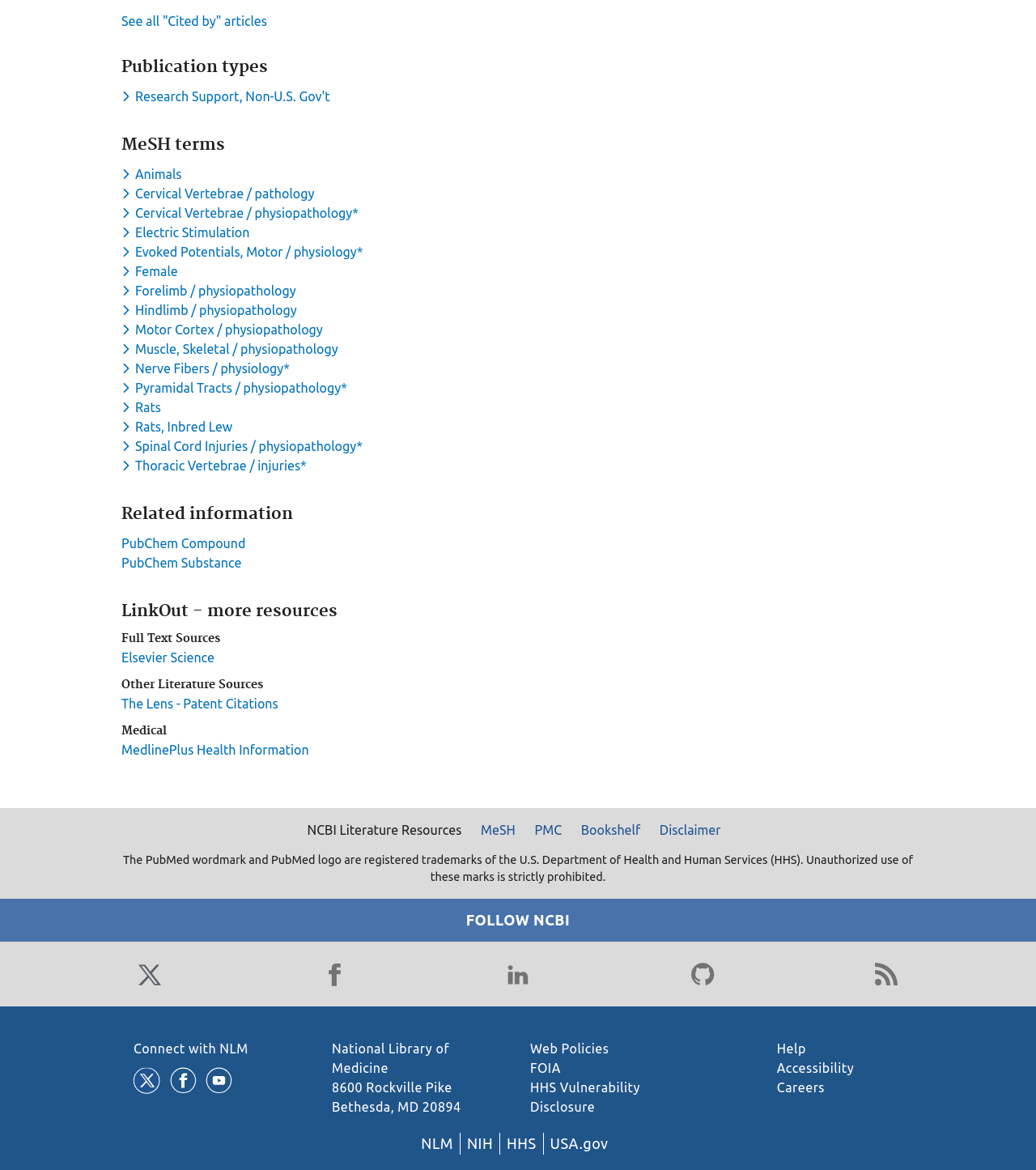What is the social media platform to 'Connect with NLM'?
Please ensure your answer is as detailed and informative as possible.

I found the answer by looking at the link 'Twitter' which is a social media platform to 'Connect with NLM'.